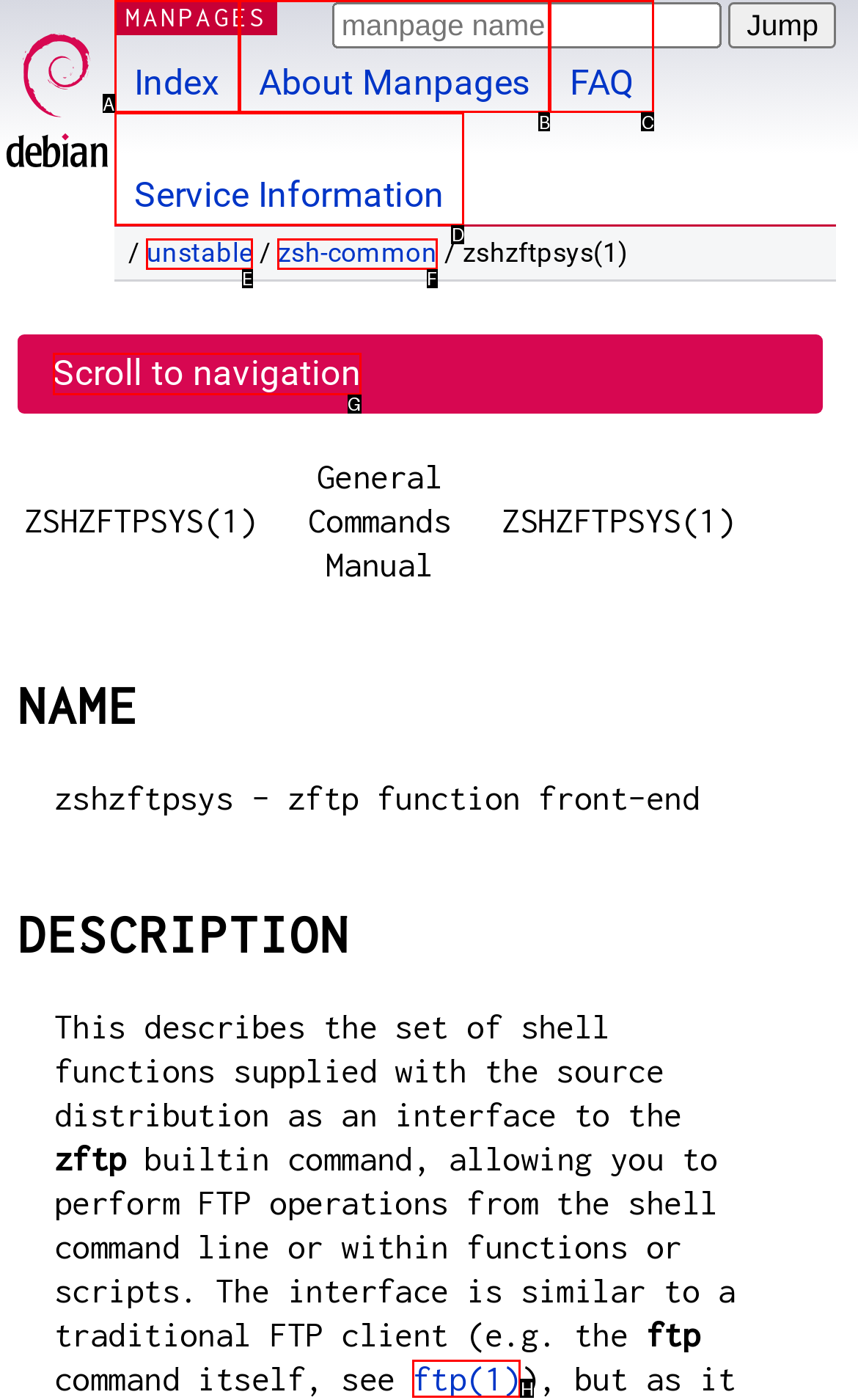Please determine which option aligns with the description: zsh-common. Respond with the option’s letter directly from the available choices.

F